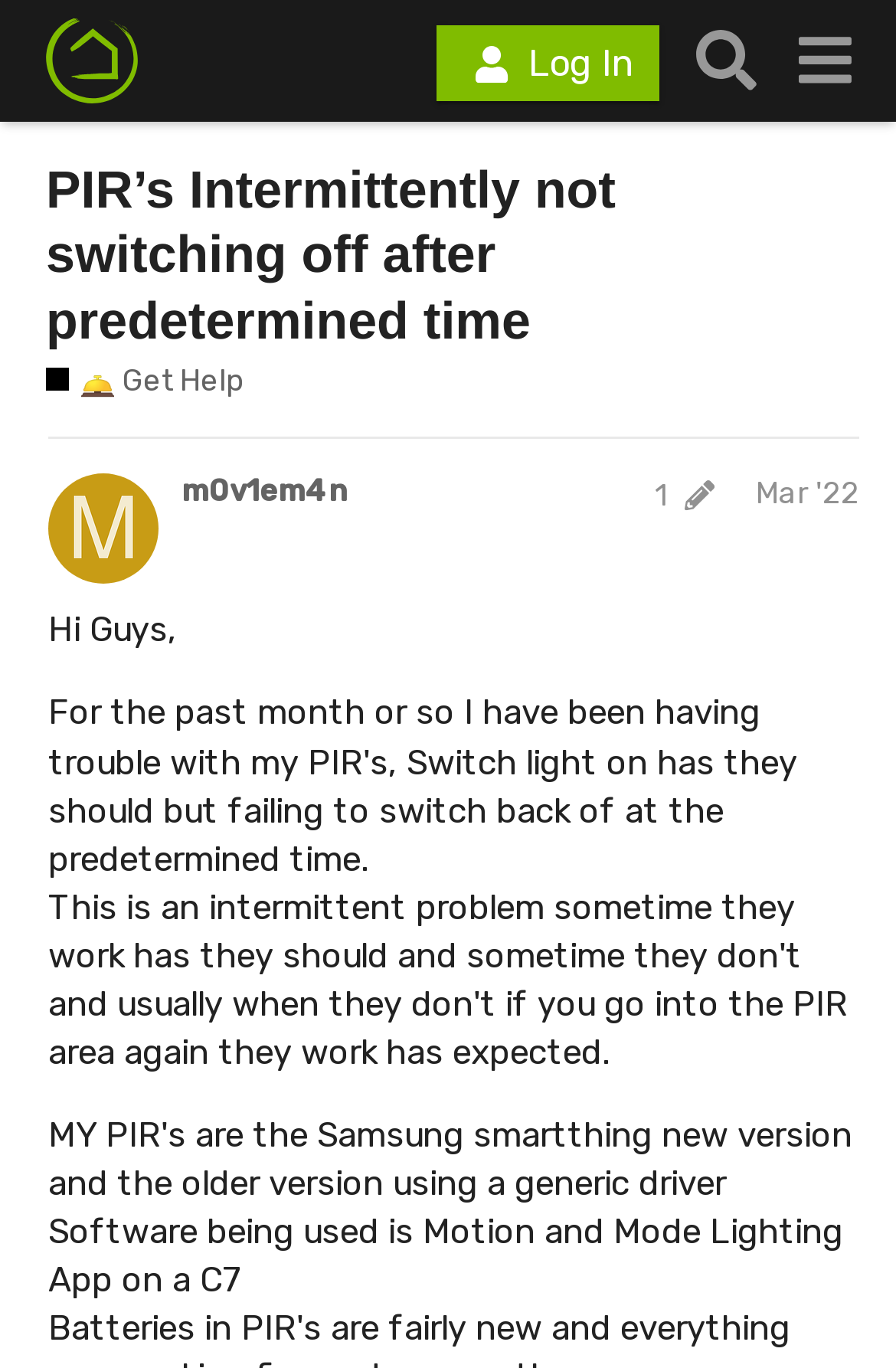Please study the image and answer the question comprehensively:
What is the software being used?

The software being used is Motion and Mode Lighting App on a C7, as mentioned in the StaticText 'Software being used is Motion and Mode Lighting App on a C7'.